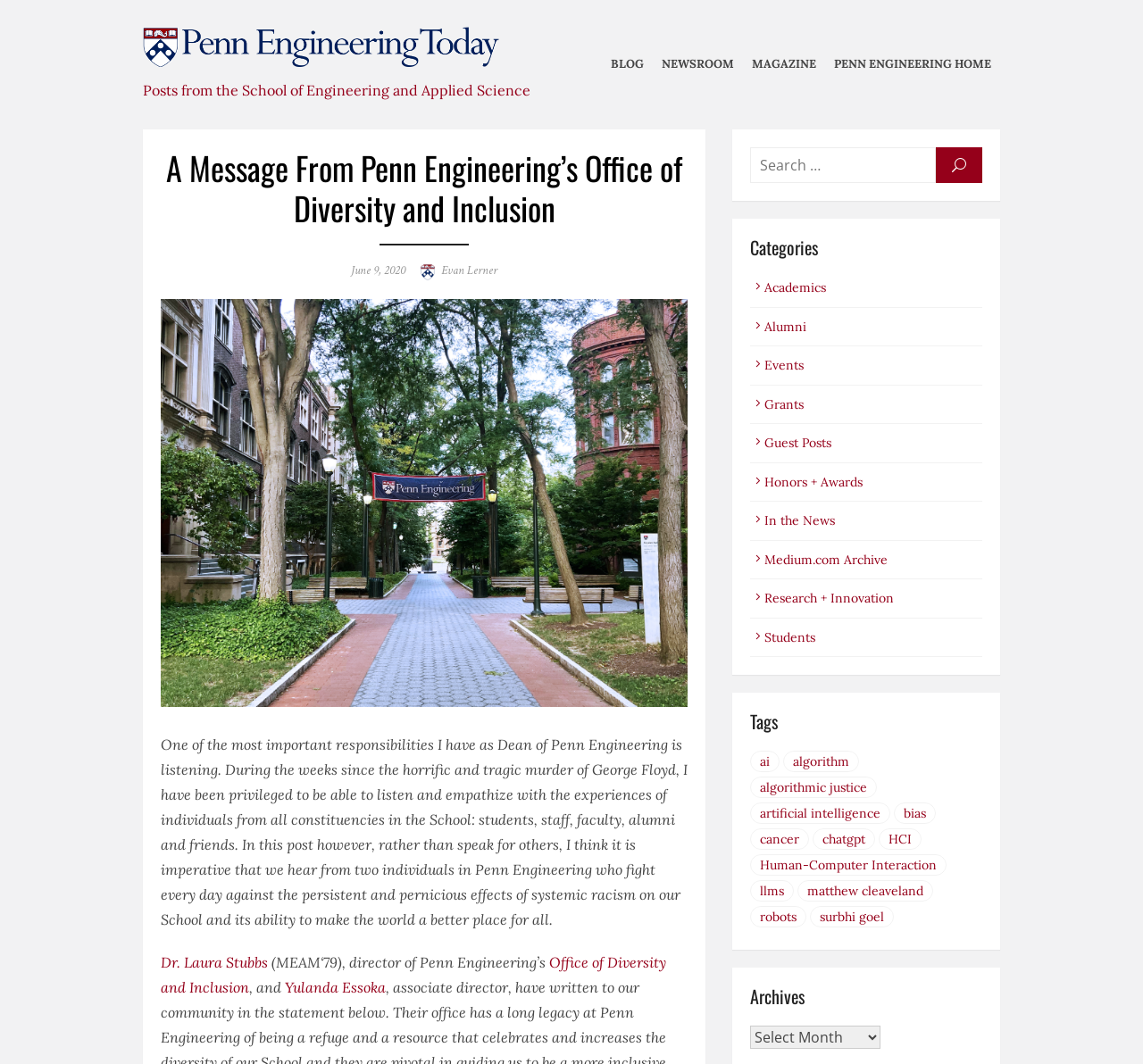Use a single word or phrase to answer the question: 
How many categories are listed on the webpage?

9